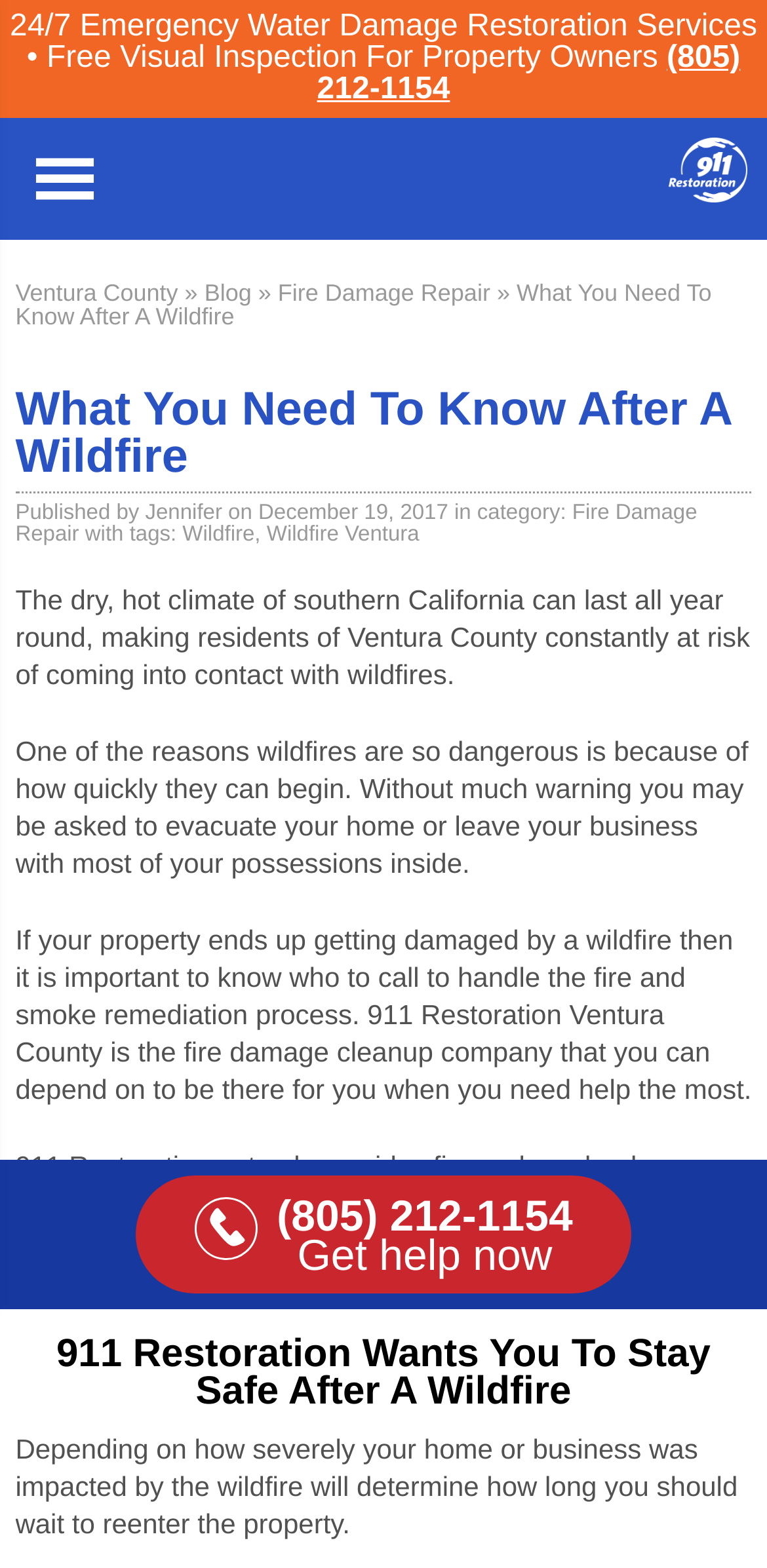Please identify the coordinates of the bounding box that should be clicked to fulfill this instruction: "Read the blog".

[0.266, 0.178, 0.328, 0.195]